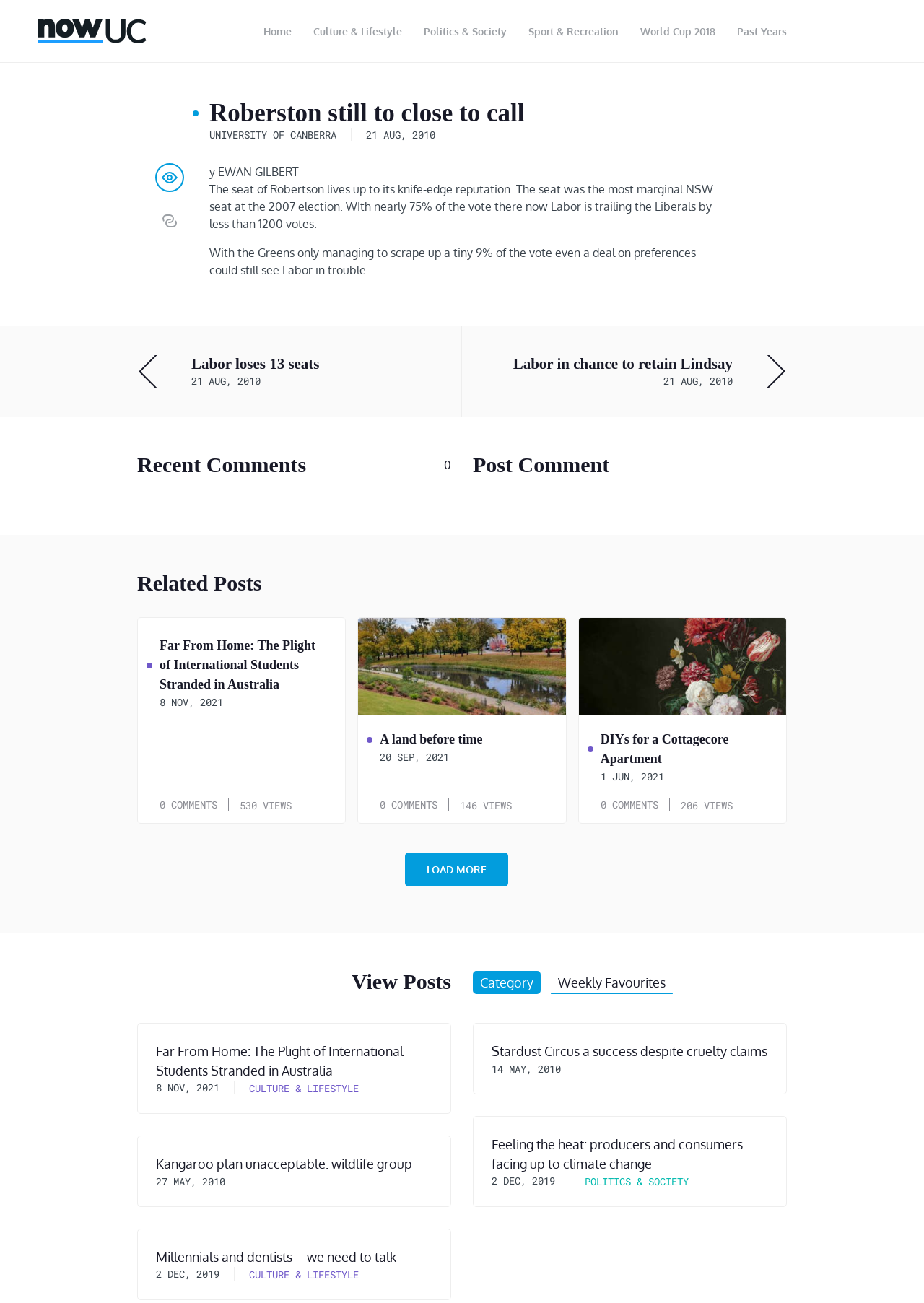Please provide the main heading of the webpage content.

Roberston still to close to call